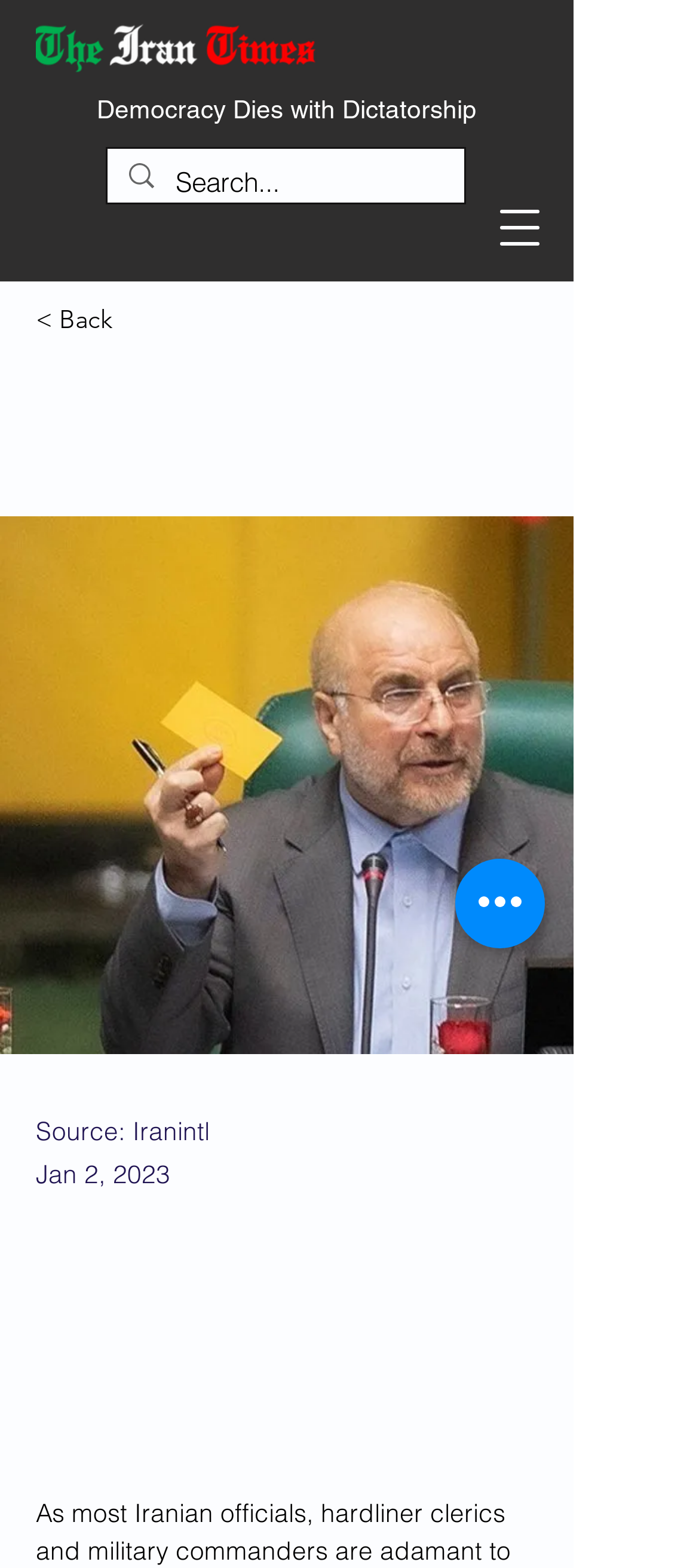Using the webpage screenshot, locate the HTML element that fits the following description and provide its bounding box: "< Back".

[0.051, 0.185, 0.359, 0.225]